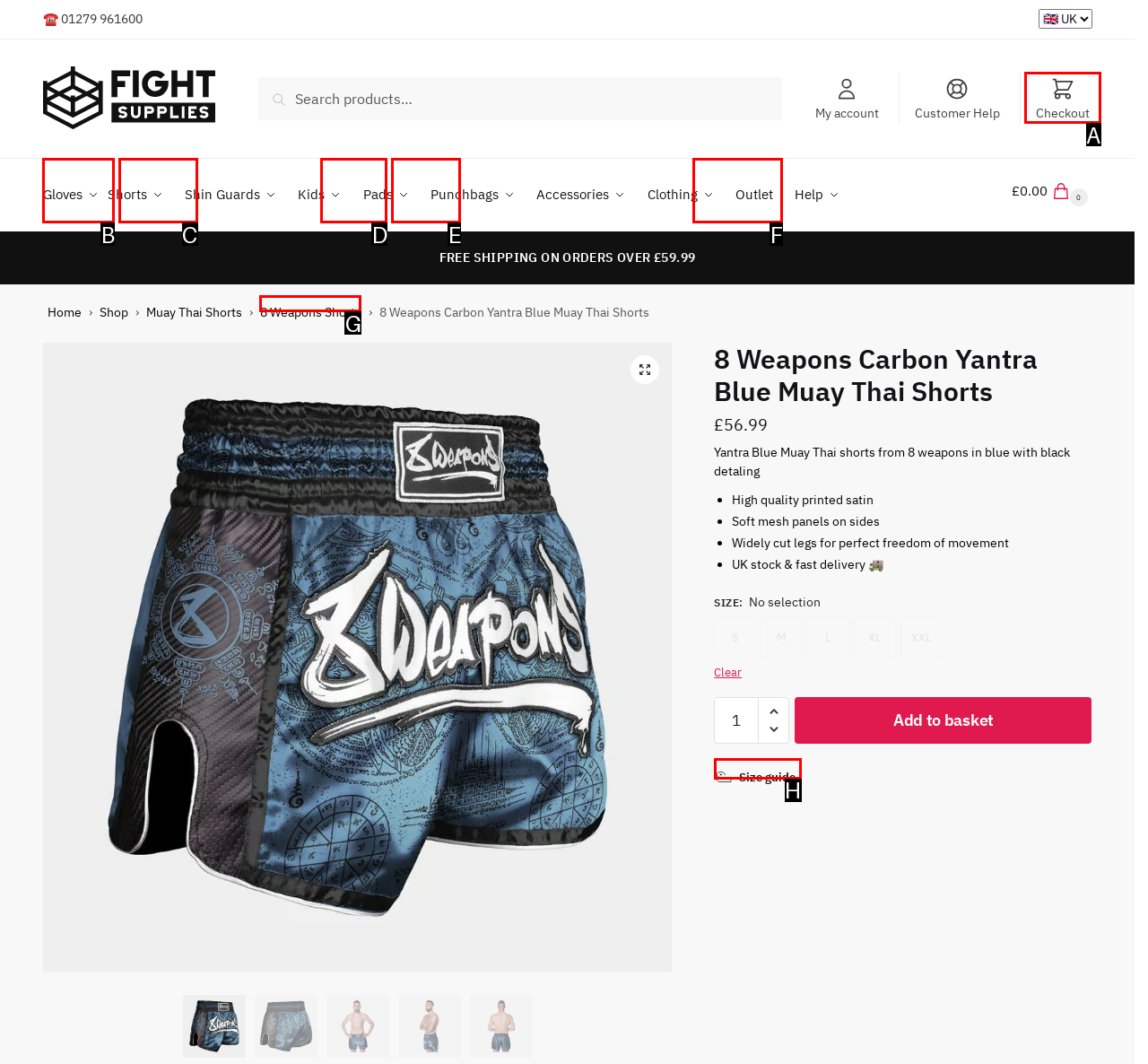Choose the UI element you need to click to carry out the task: View size guide.
Respond with the corresponding option's letter.

H